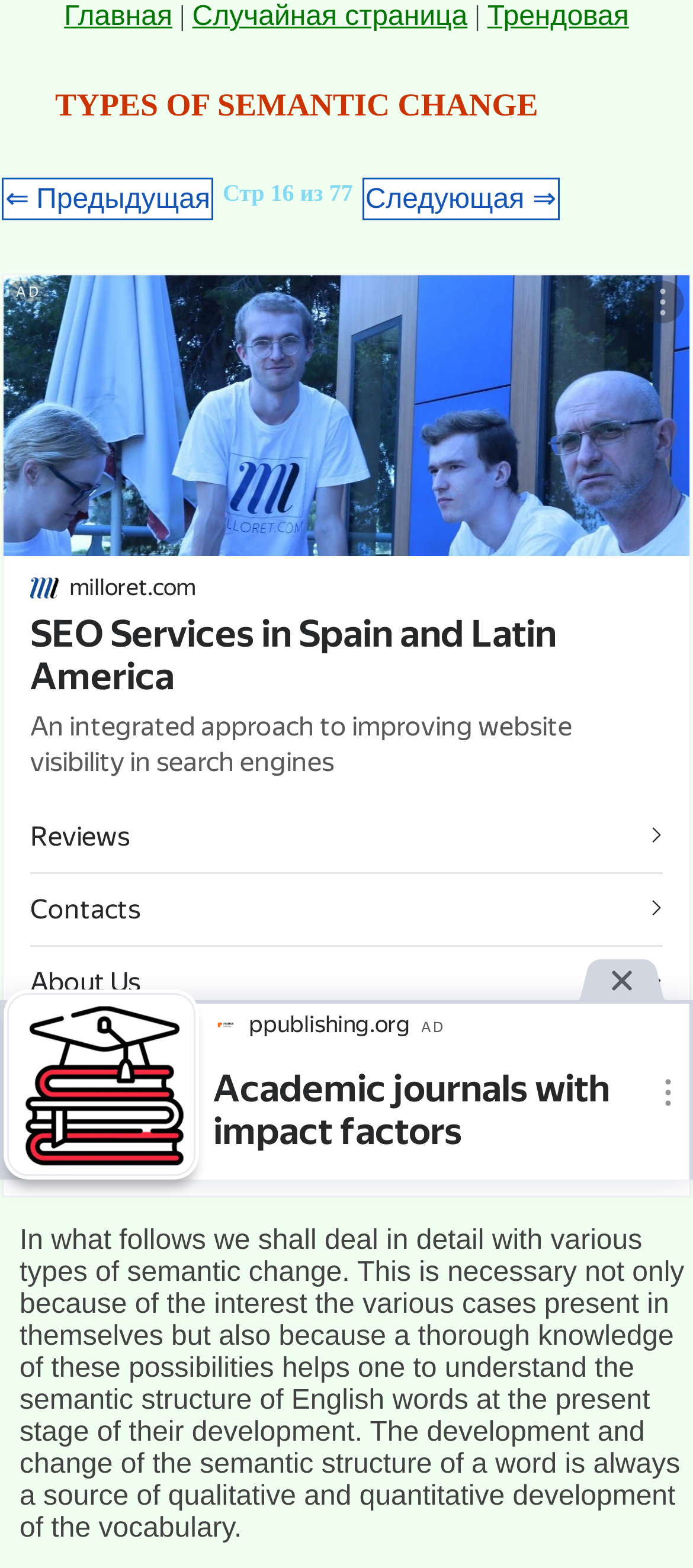Determine the bounding box coordinates of the region I should click to achieve the following instruction: "go to the next page". Ensure the bounding box coordinates are four float numbers between 0 and 1, i.e., [left, top, right, bottom].

[0.522, 0.113, 0.806, 0.14]